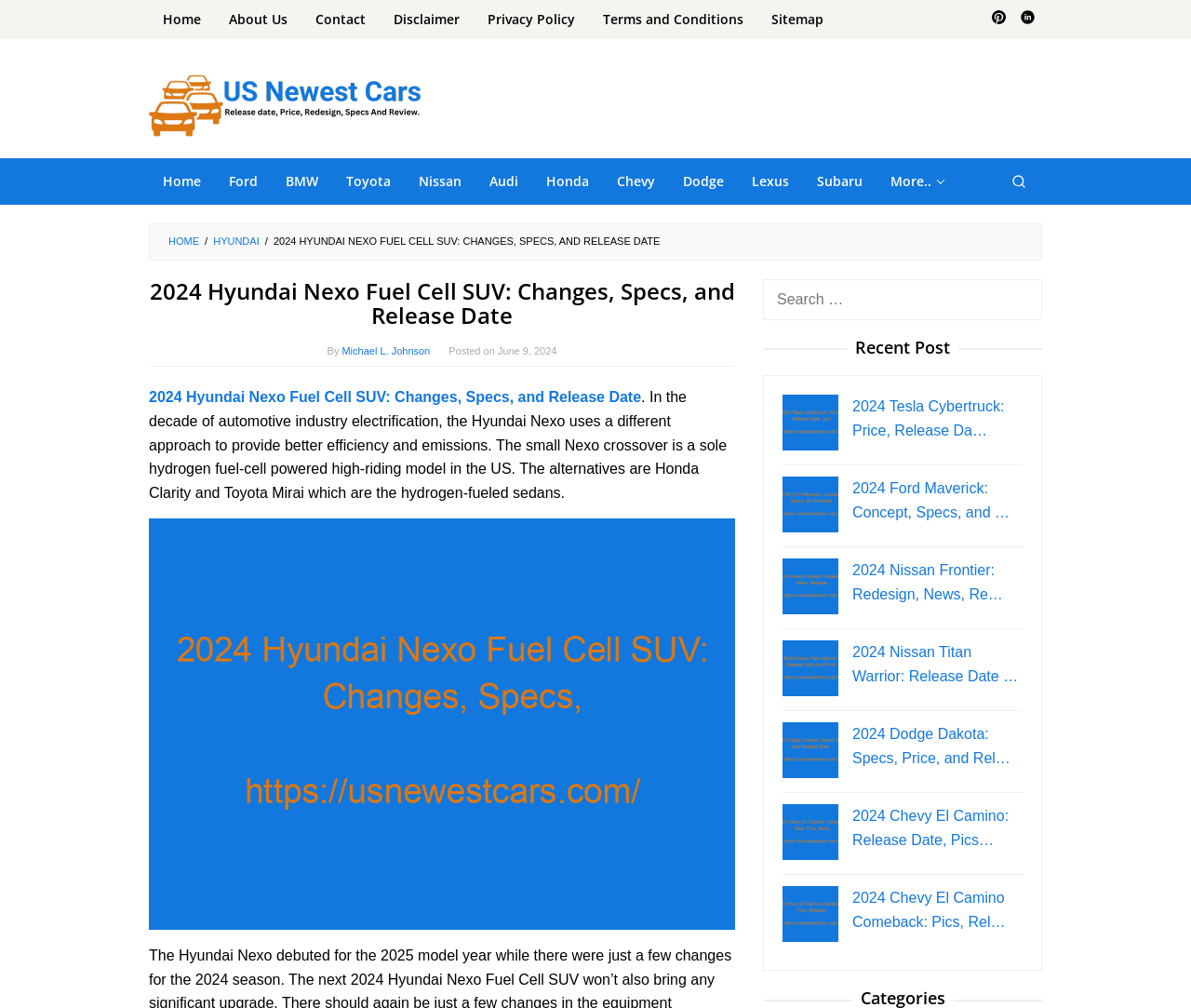Please identify the bounding box coordinates of the area that needs to be clicked to fulfill the following instruction: "Read the article about 2024 Hyundai Nexo Fuel Cell SUV."

[0.125, 0.386, 0.538, 0.402]